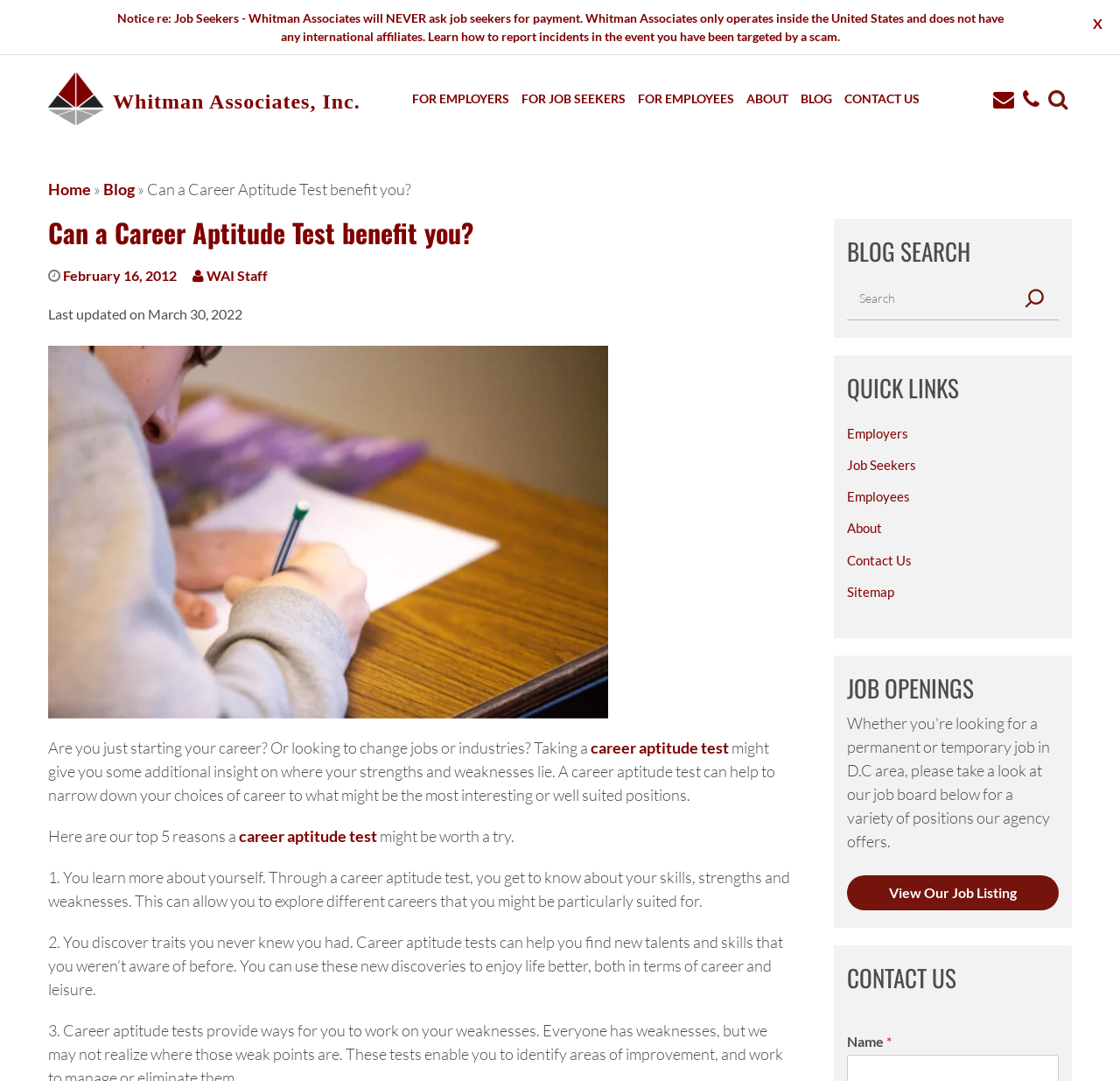Please identify the bounding box coordinates of the element I should click to complete this instruction: 'Click on recent post 'Hello world!''. The coordinates should be given as four float numbers between 0 and 1, like this: [left, top, right, bottom].

None